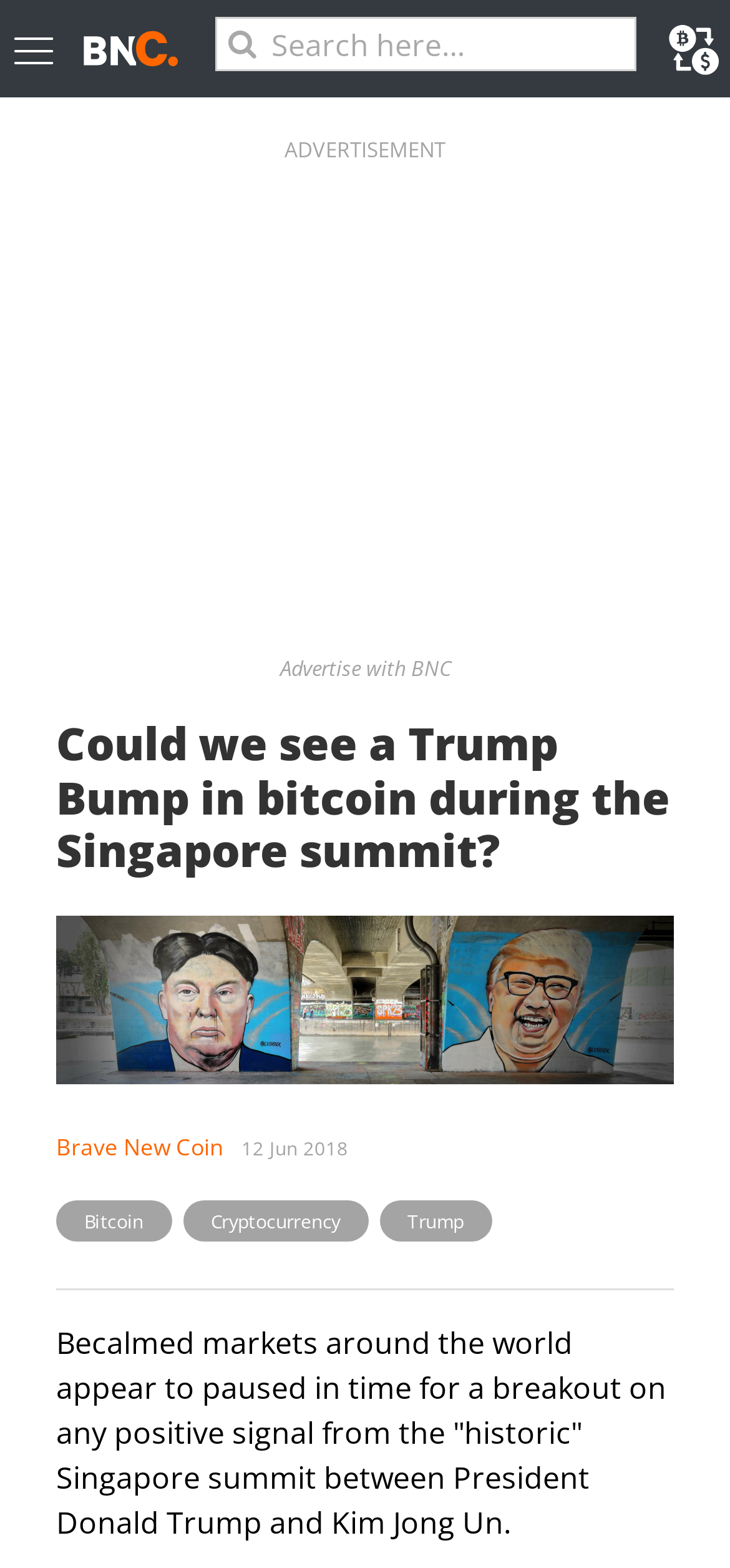Extract the bounding box coordinates for the described element: "aria-label="Search" value=""". The coordinates should be represented as four float numbers between 0 and 1: [left, top, right, bottom].

[0.295, 0.011, 0.369, 0.046]